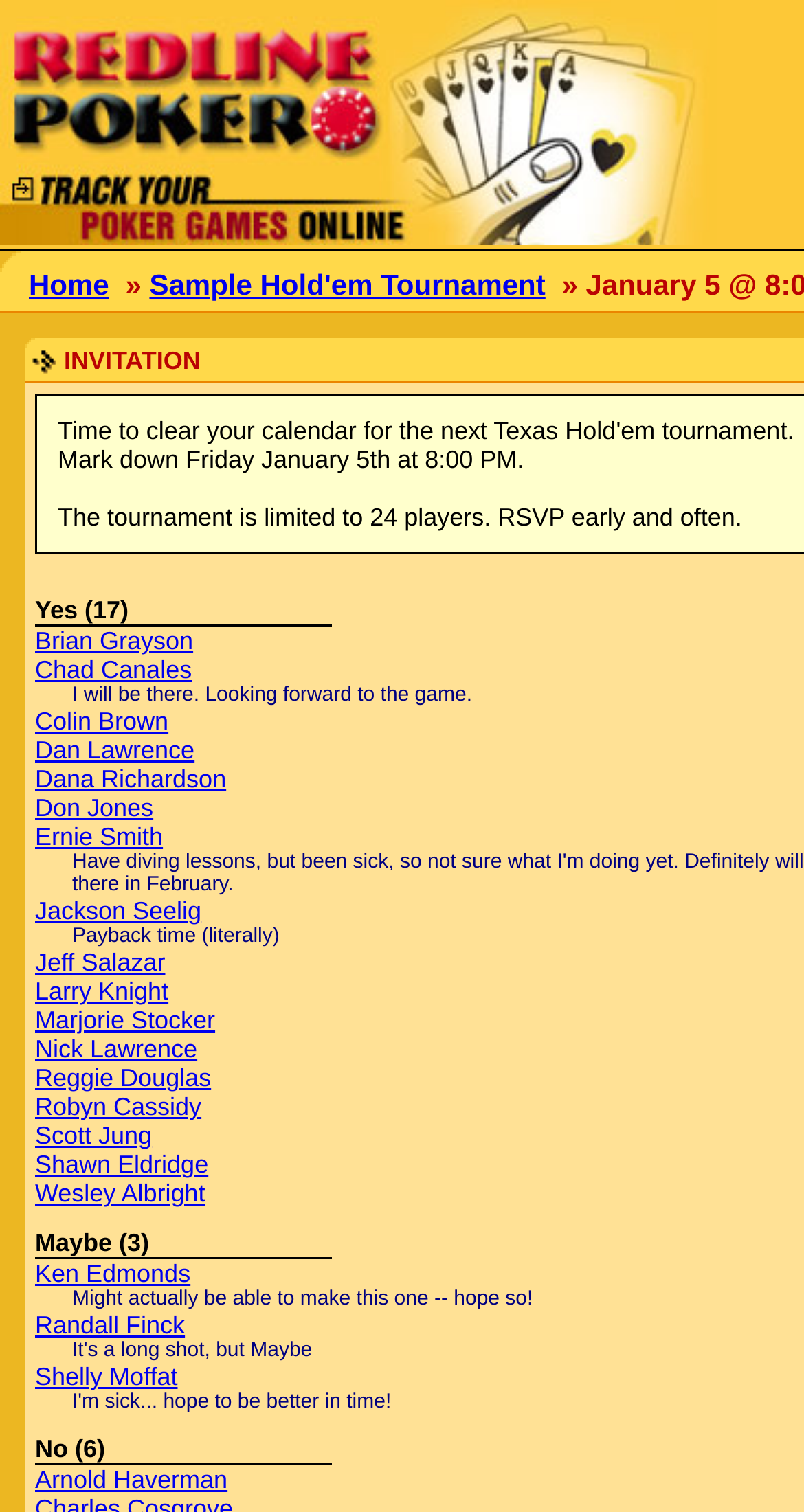Find the bounding box coordinates of the element to click in order to complete this instruction: "Read Jackson Seelig's comment". The bounding box coordinates must be four float numbers between 0 and 1, denoted as [left, top, right, bottom].

[0.09, 0.612, 0.348, 0.627]